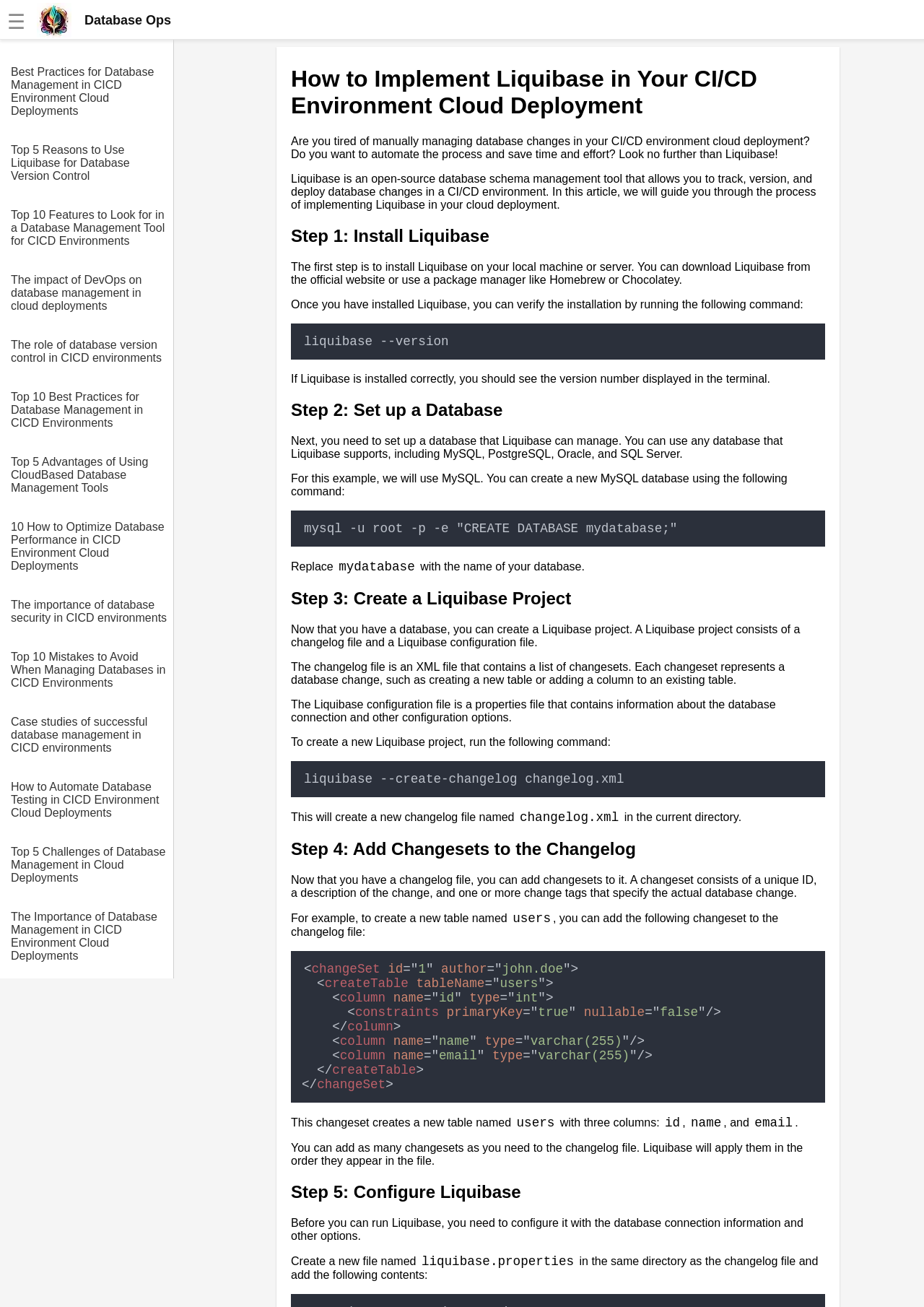Pinpoint the bounding box coordinates of the element to be clicked to execute the instruction: "Read the story about Eddie Hathaway".

None